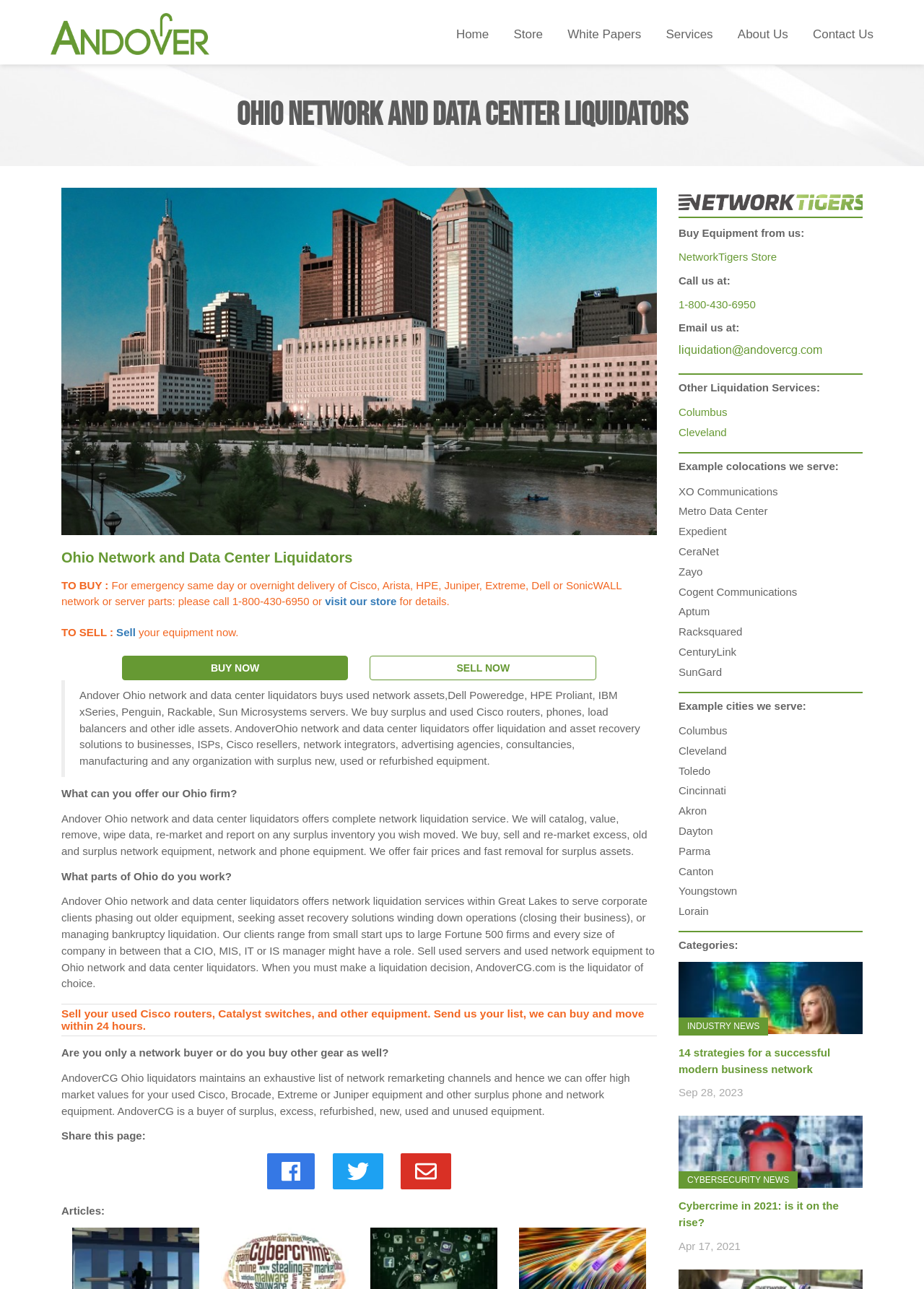Can you pinpoint the bounding box coordinates for the clickable element required for this instruction: "Call the phone number"? The coordinates should be four float numbers between 0 and 1, i.e., [left, top, right, bottom].

[0.734, 0.231, 0.818, 0.241]